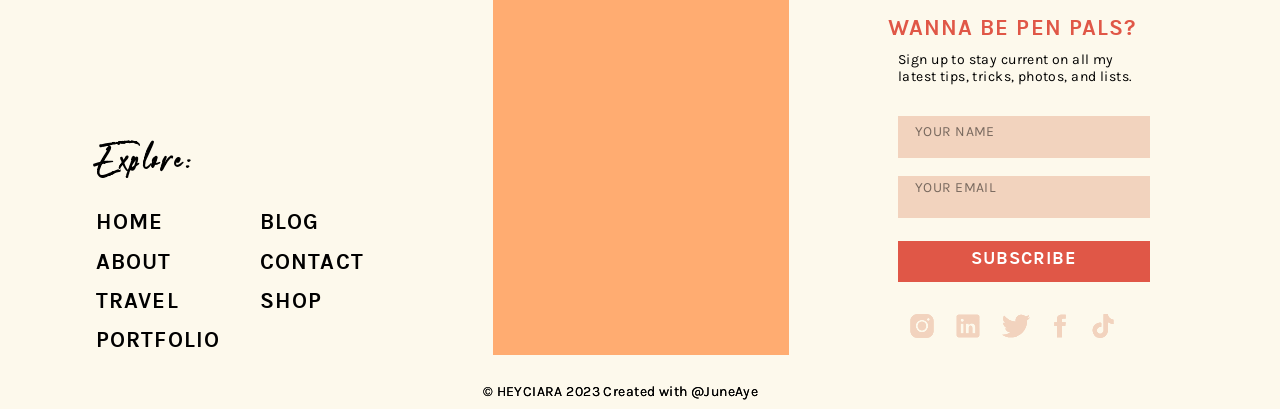Locate the bounding box coordinates of the clickable area to execute the instruction: "View portfolio". Provide the coordinates as four float numbers between 0 and 1, represented as [left, top, right, bottom].

[0.075, 0.797, 0.186, 0.892]